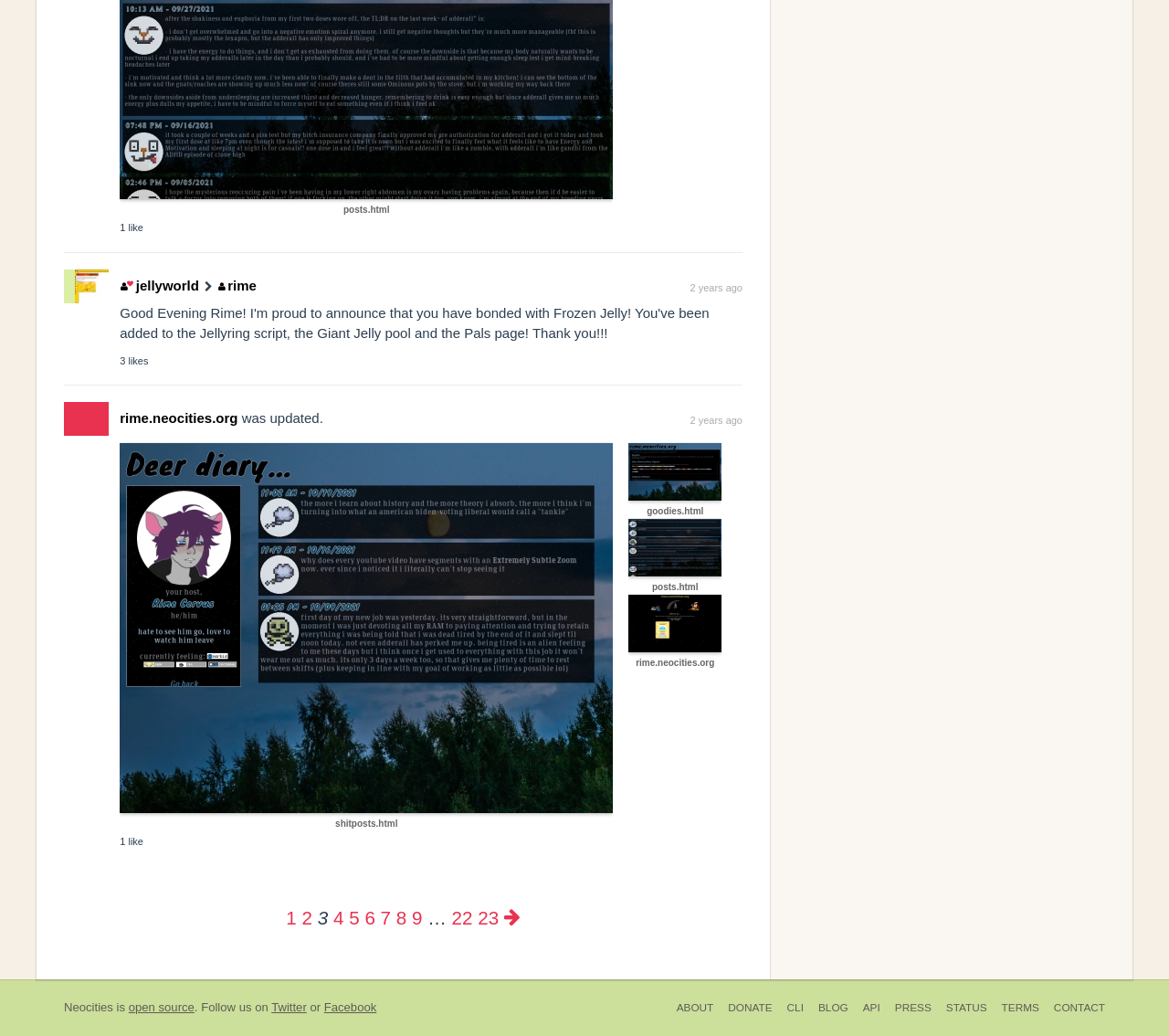Please mark the bounding box coordinates of the area that should be clicked to carry out the instruction: "learn about neocities".

[0.055, 0.965, 0.097, 0.979]